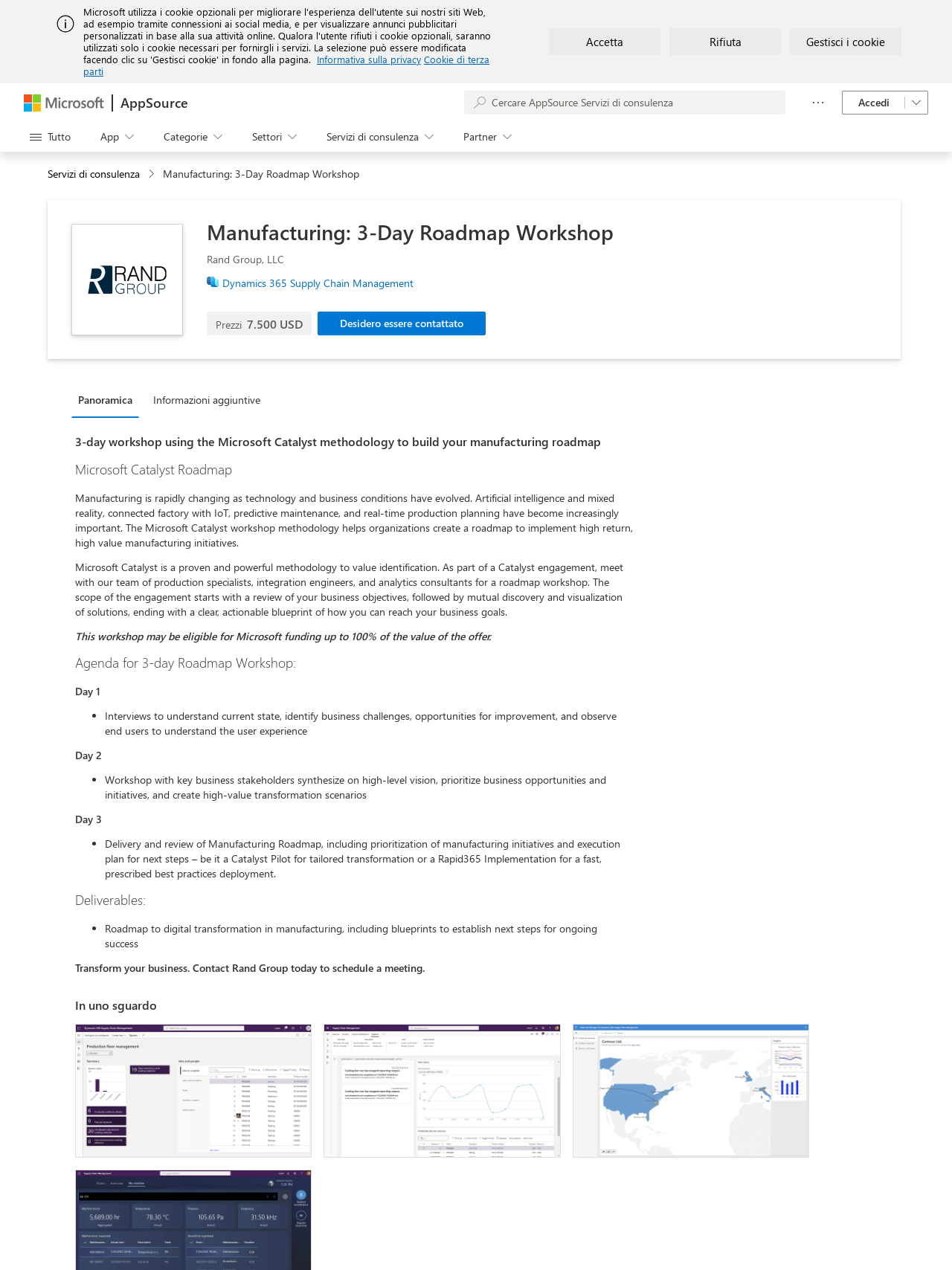How many days is the workshop?
Please ensure your answer to the question is detailed and covers all necessary aspects.

I found the answer by looking at the text '3-day workshop' which is a prominent element on the webpage, indicating that the workshop is 3 days long.